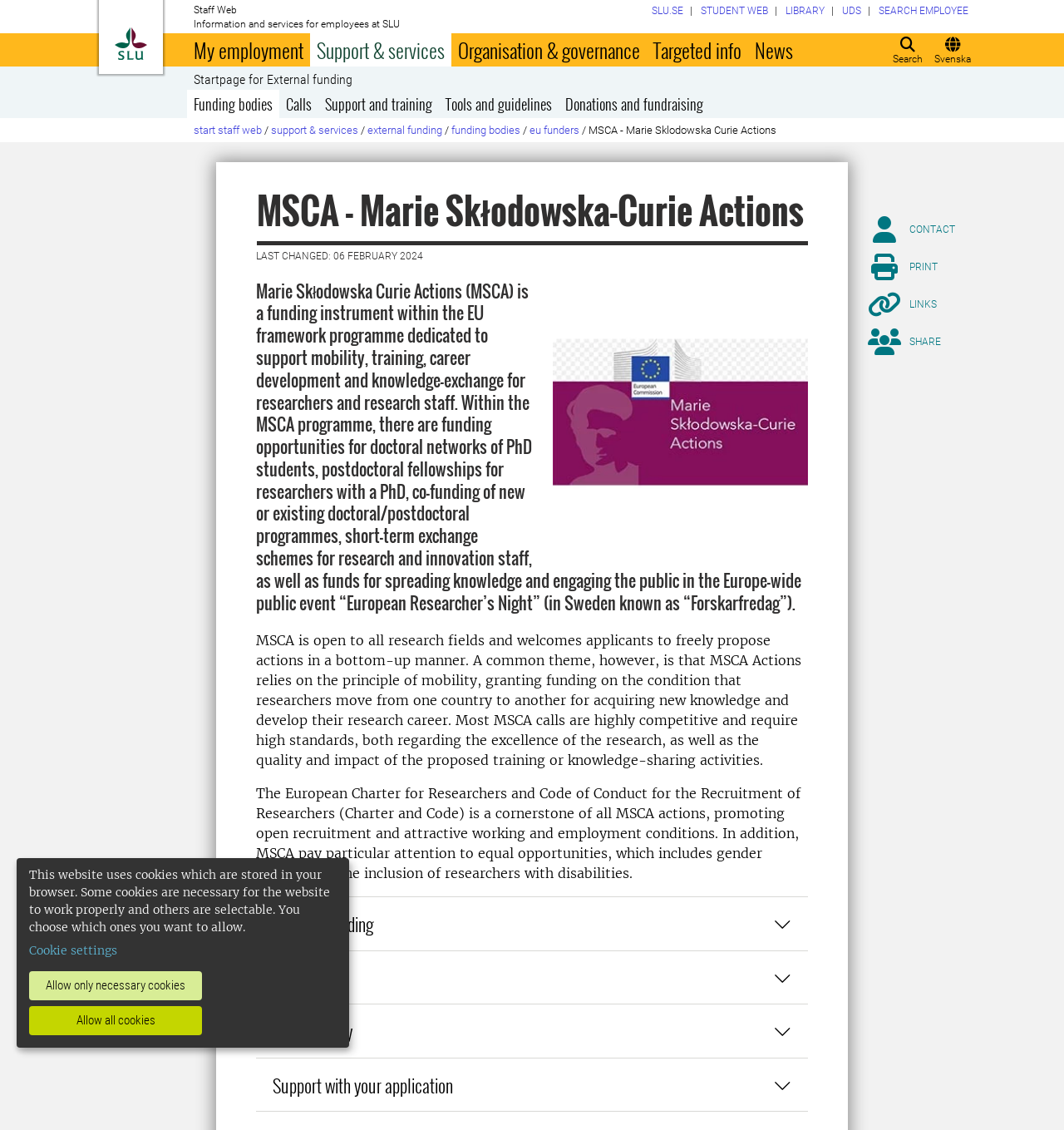Could you highlight the region that needs to be clicked to execute the instruction: "Go to the startpage"?

[0.093, 0.0, 0.153, 0.065]